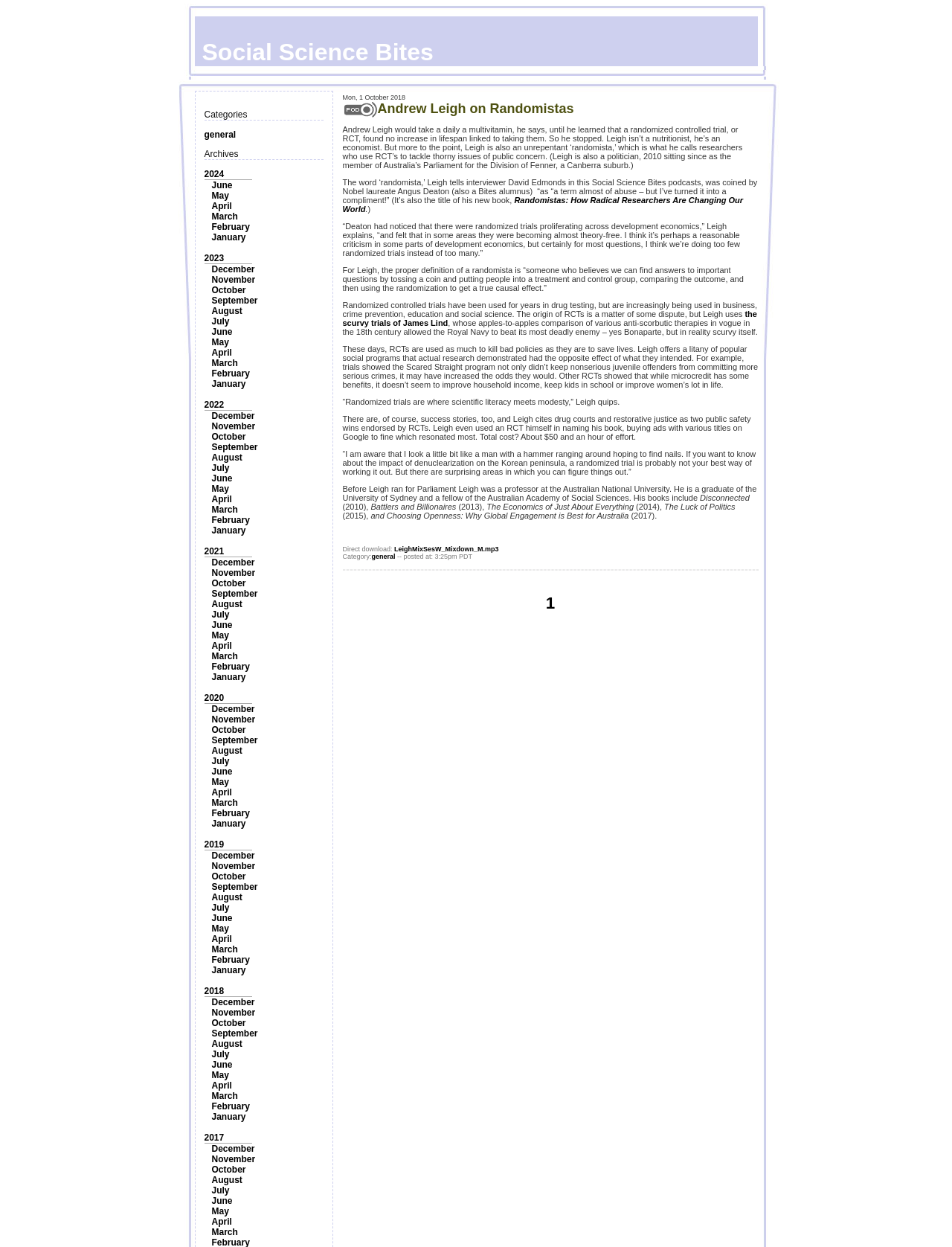Provide a short answer using a single word or phrase for the following question: 
What are the archives organized by?

Years and months